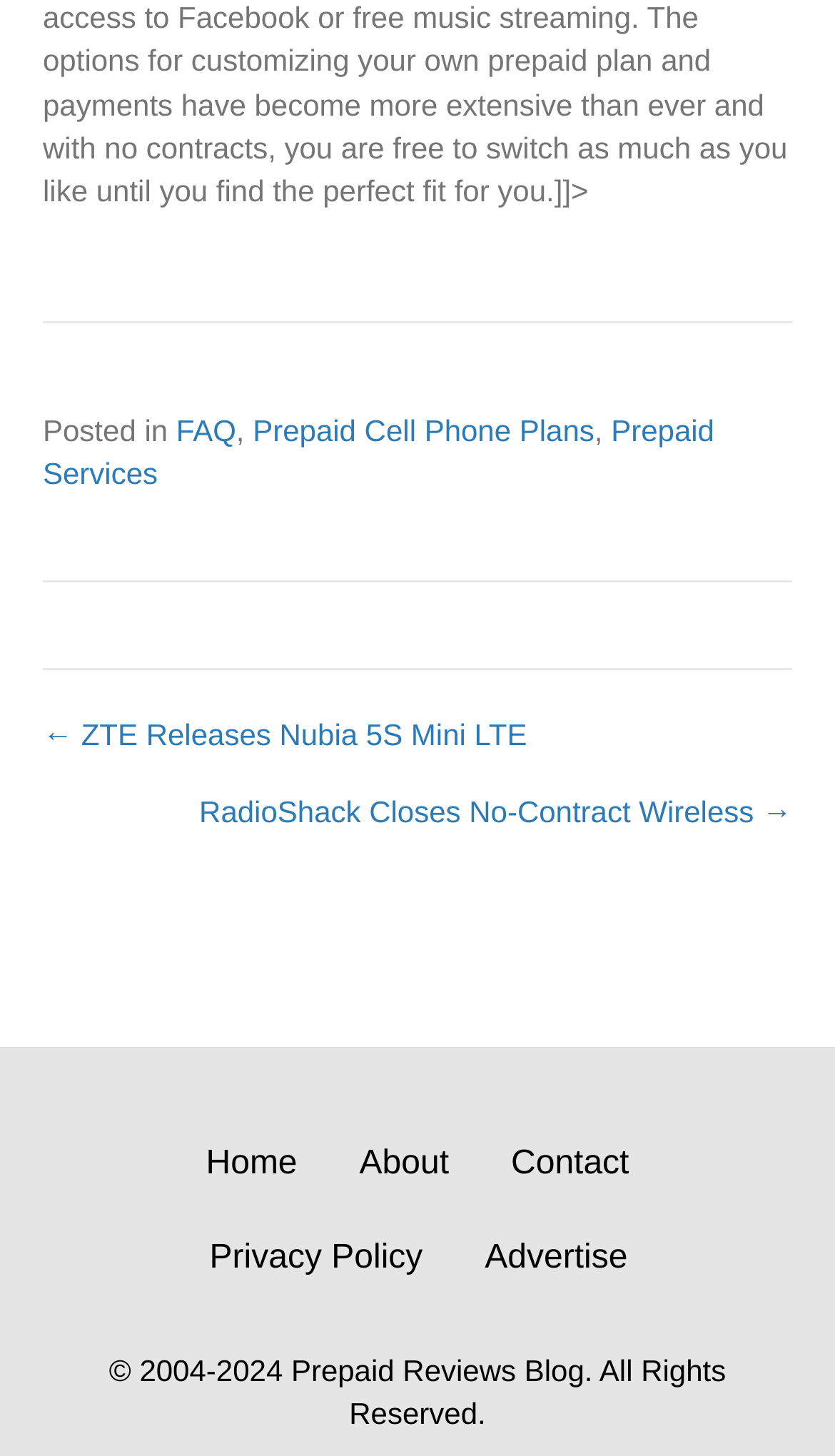What is the previous post?
Please give a detailed and thorough answer to the question, covering all relevant points.

The previous post can be determined by looking at the link '← ZTE Releases Nubia 5S Mini LTE' under the navigation 'Posts'. This link indicates that the previous post is 'ZTE Releases Nubia 5S Mini LTE'.